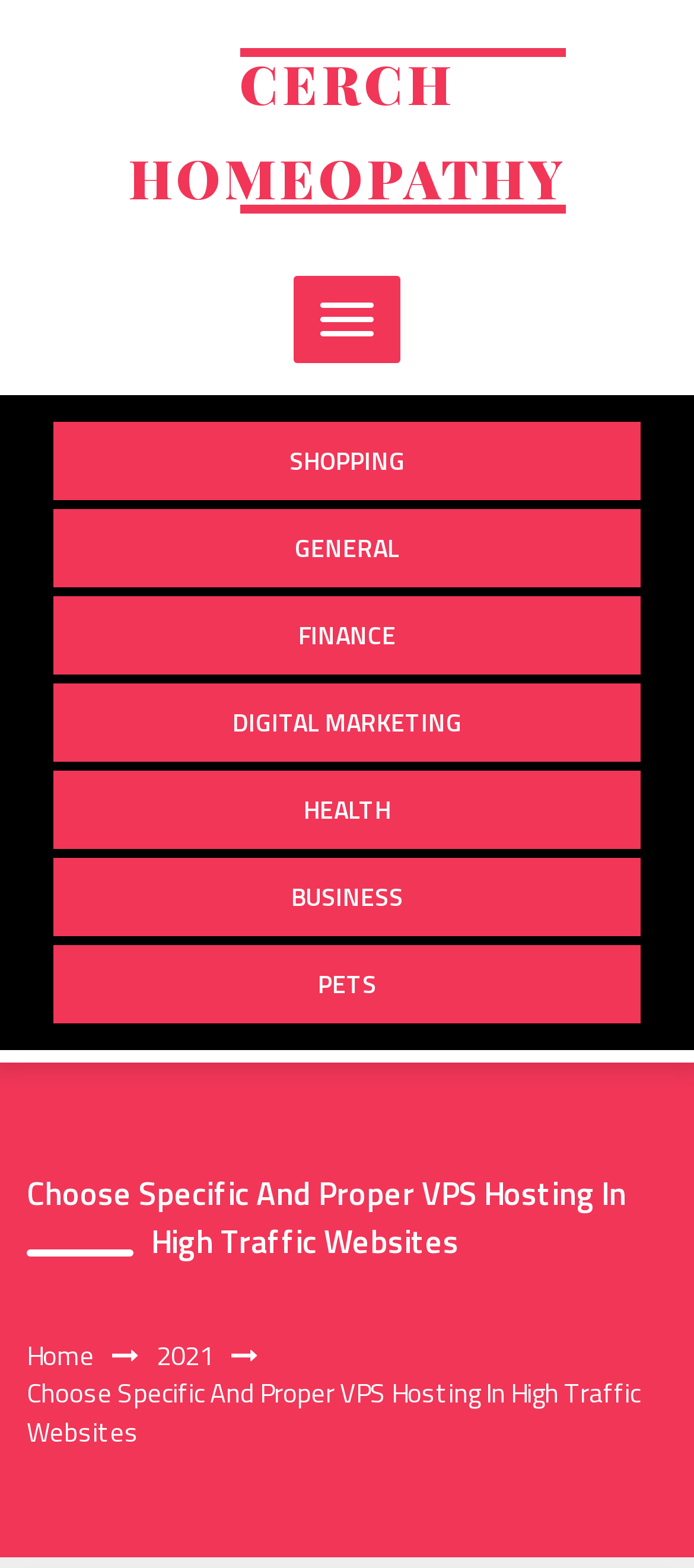Given the element description, predict the bounding box coordinates in the format (top-left x, top-left y, bottom-right x, bottom-right y). Make sure all values are between 0 and 1. Here is the element description: Digital Marketing

[0.077, 0.435, 0.923, 0.485]